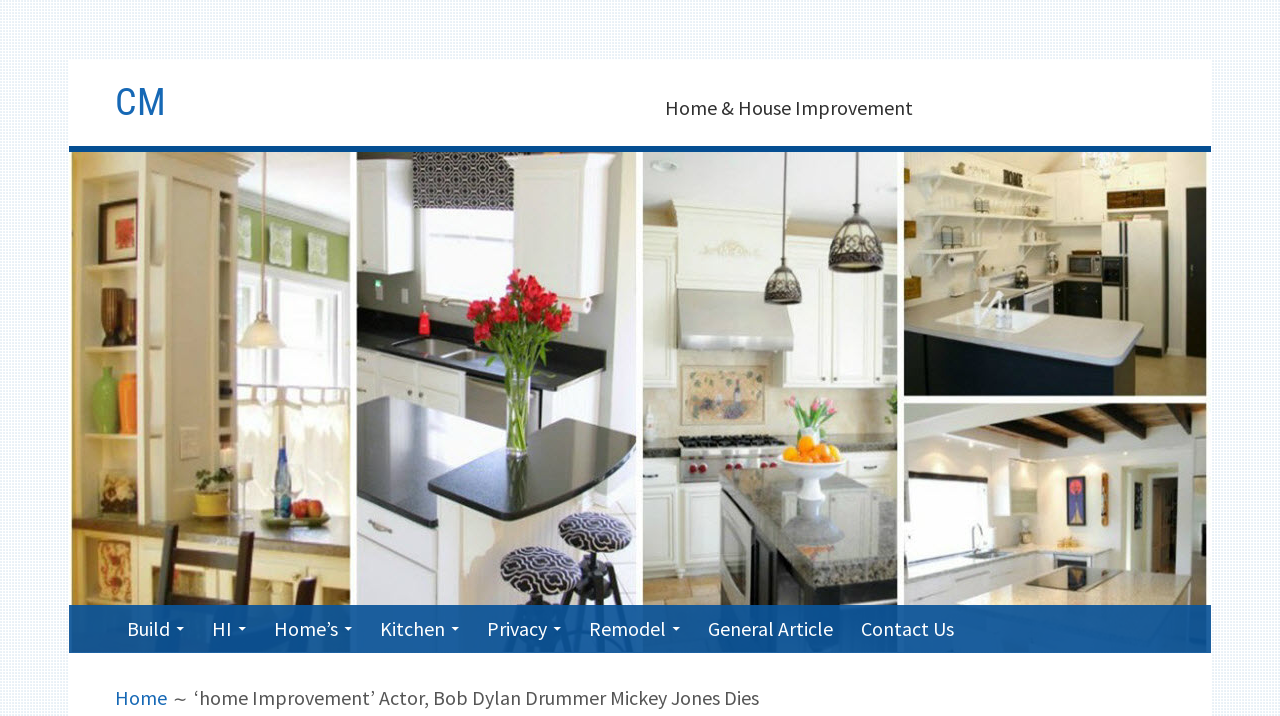Can you determine the main header of this webpage?

‘HOME IMPROVEMENT’ ACTOR, BOB DYLAN DRUMMER MICKEY JONES DIES